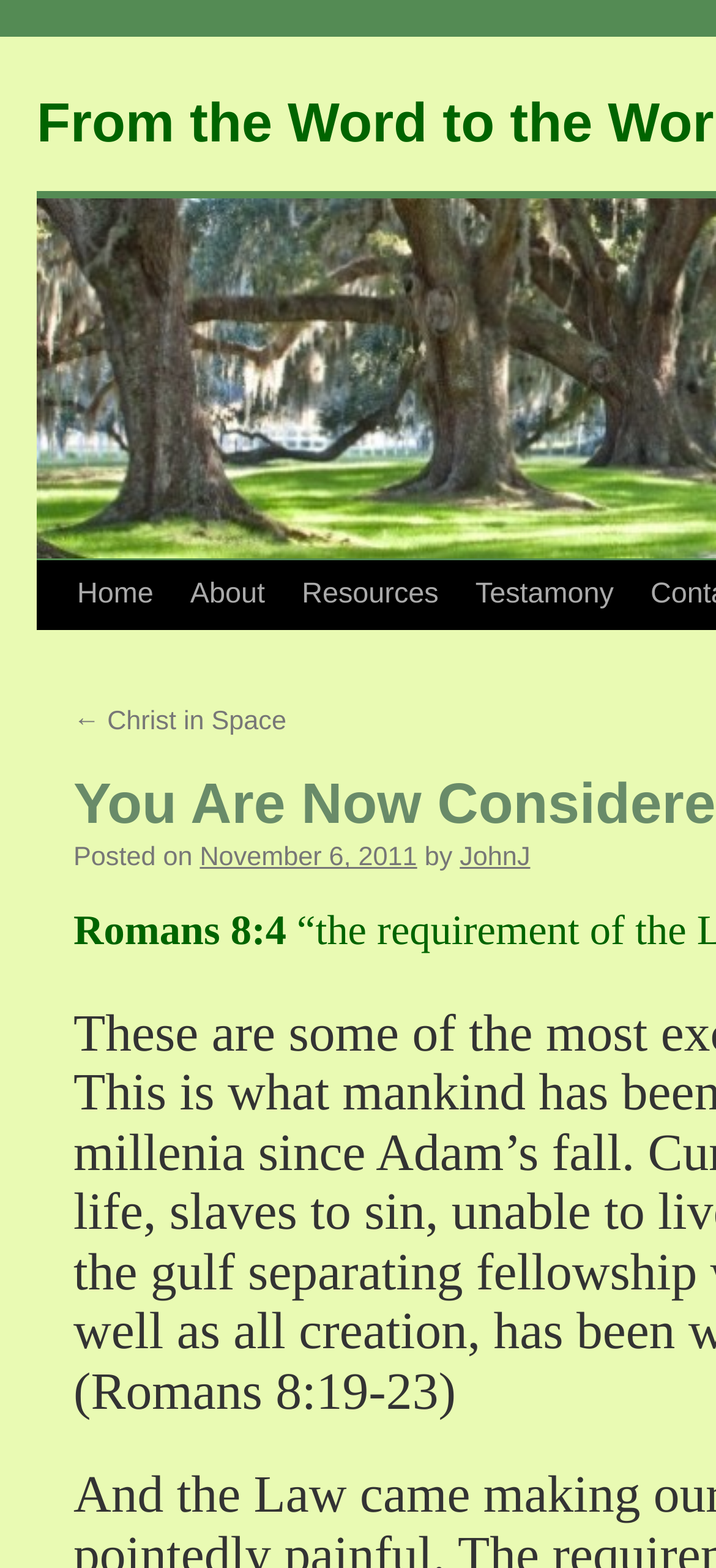Please identify the bounding box coordinates of the clickable region that I should interact with to perform the following instruction: "read a testimony". The coordinates should be expressed as four float numbers between 0 and 1, i.e., [left, top, right, bottom].

[0.638, 0.357, 0.883, 0.402]